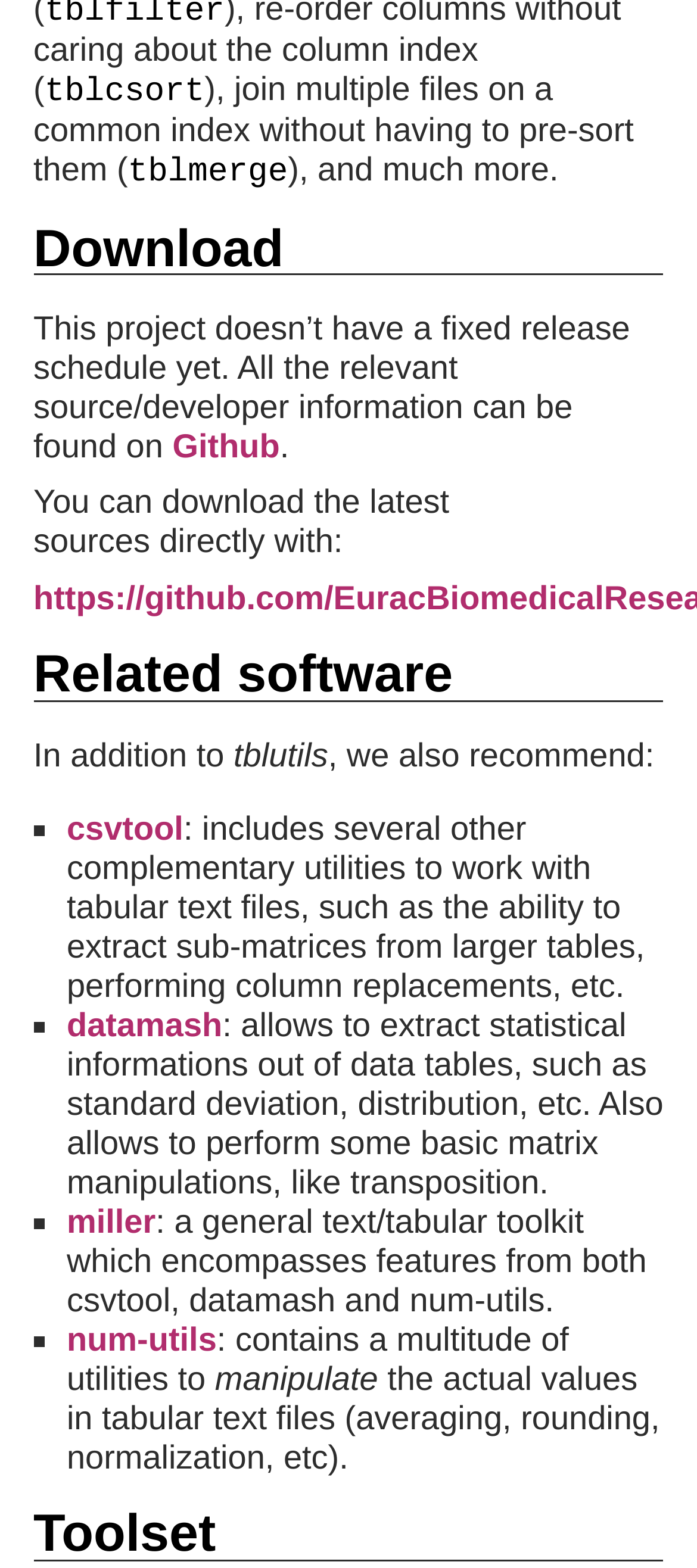How many related software are mentioned?
Make sure to answer the question with a detailed and comprehensive explanation.

The webpage mentions four related software: csvtool, datamash, miller, and num-utils, which are listed as bullet points under the heading 'Related software'.